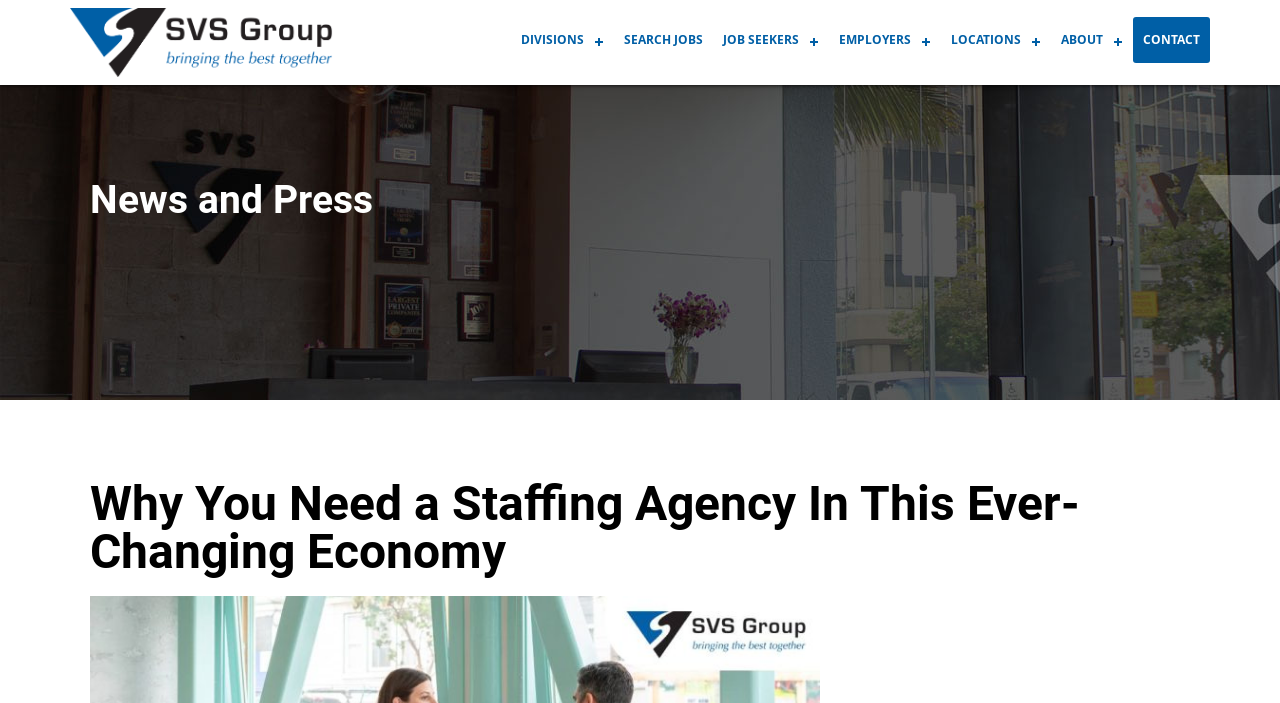Show the bounding box coordinates of the element that should be clicked to complete the task: "visit SVS GROUP website".

[0.055, 0.043, 0.26, 0.072]